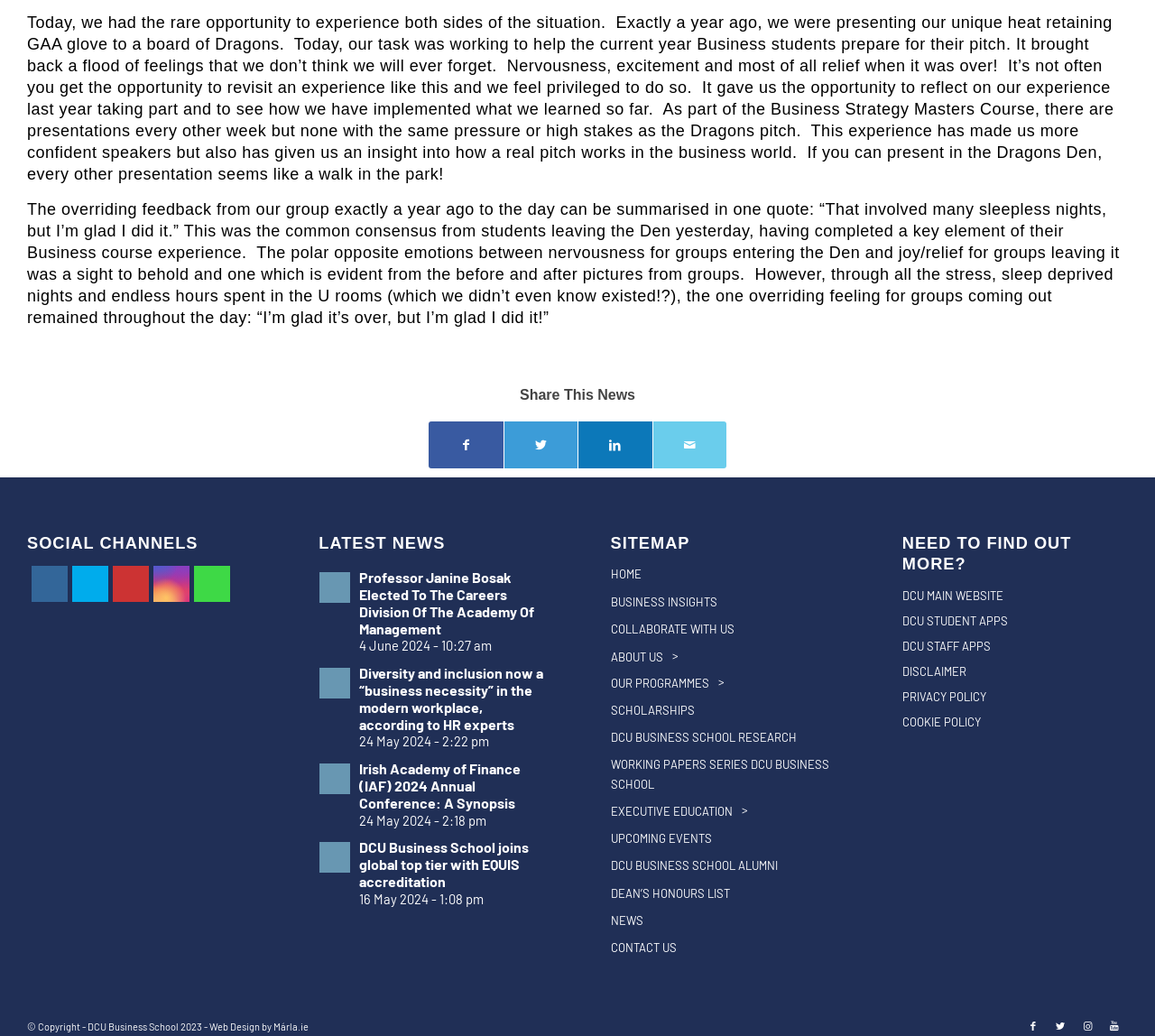Kindly determine the bounding box coordinates for the area that needs to be clicked to execute this instruction: "Share this news on Facebook".

[0.371, 0.407, 0.436, 0.452]